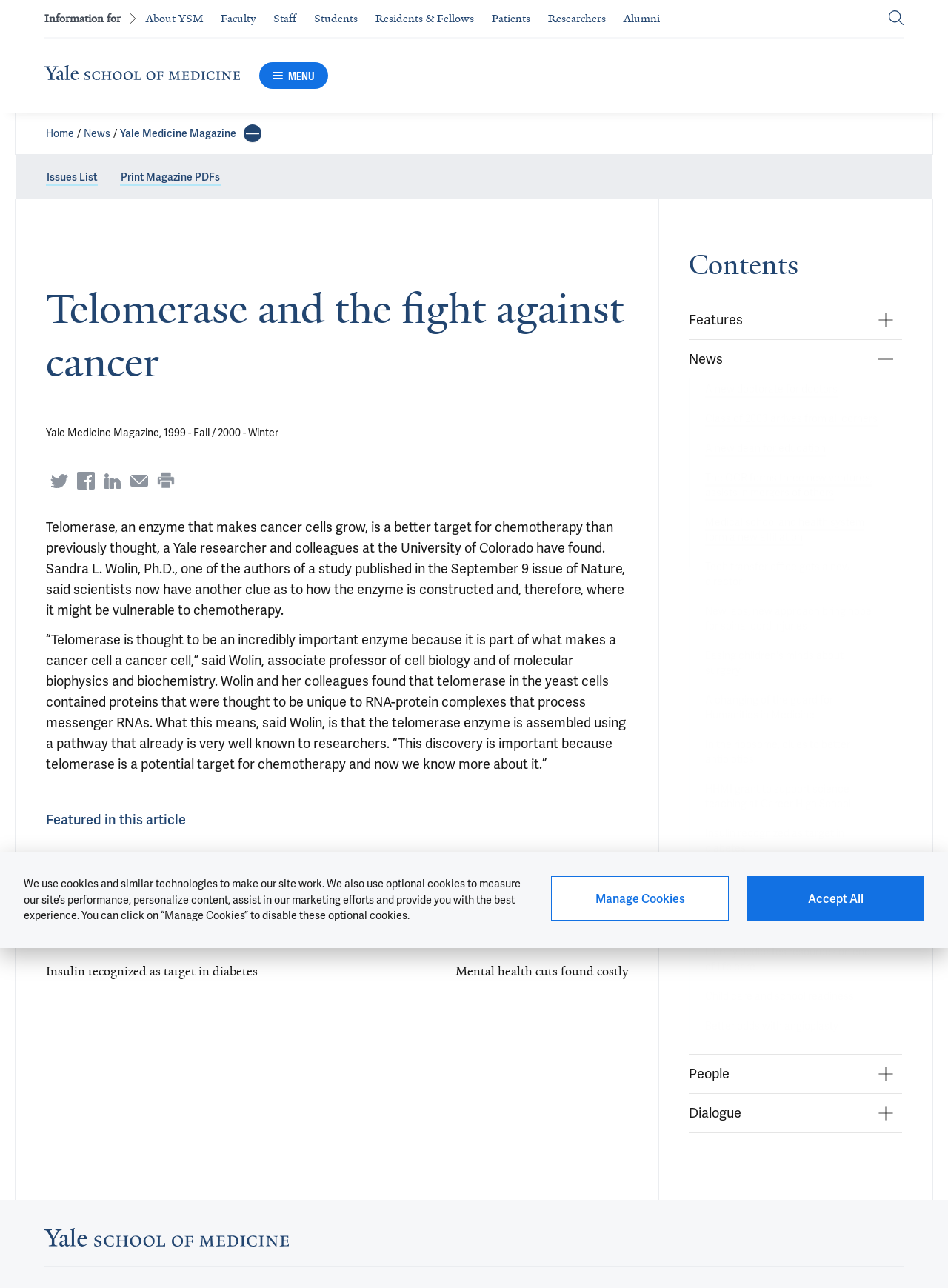Please identify the bounding box coordinates of the element I need to click to follow this instruction: "Share via Twitter".

[0.053, 0.366, 0.072, 0.38]